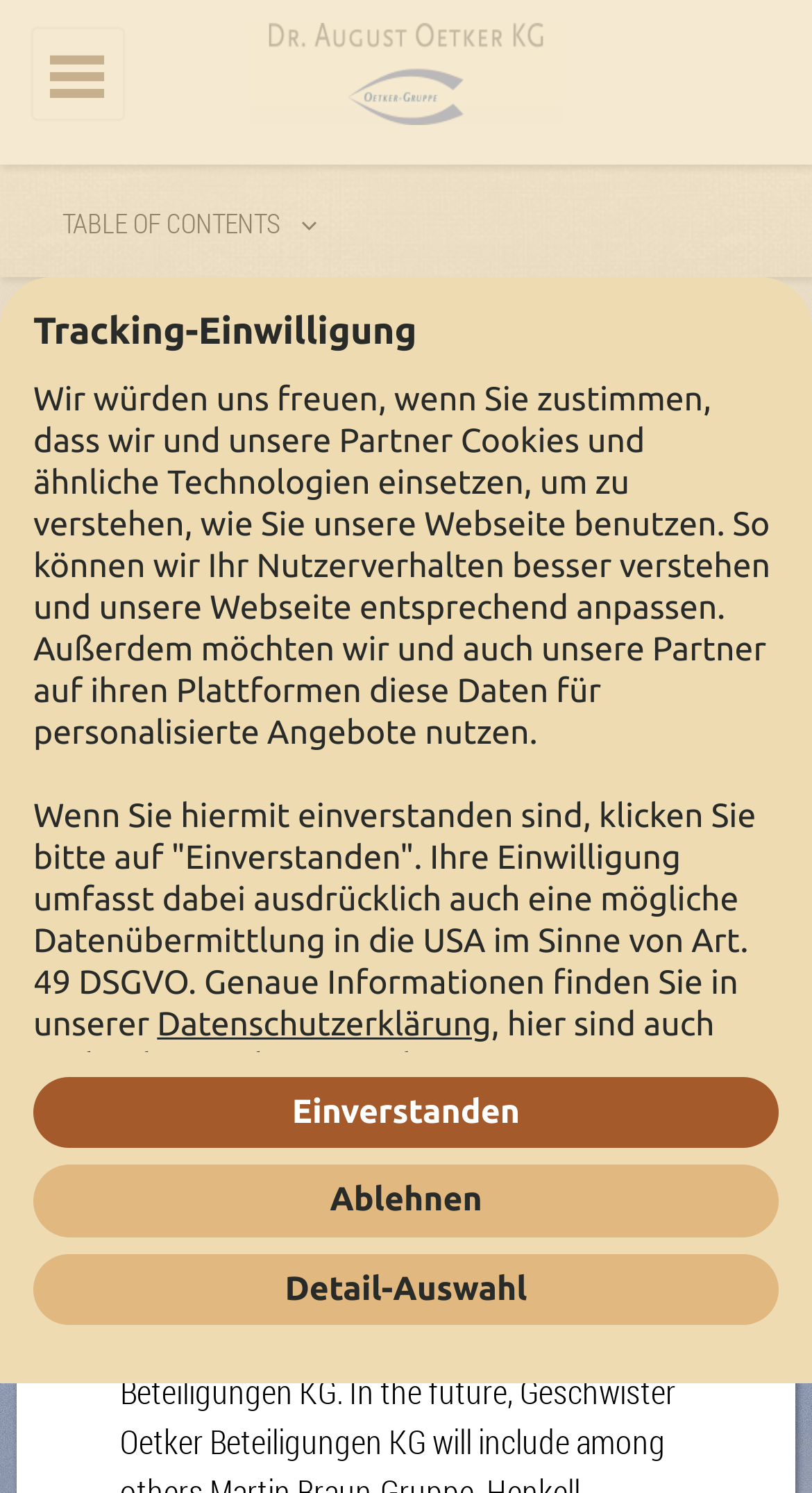Provide a thorough summary of the webpage.

The webpage is about the milestones of the Oetker Group, providing an insight into the important moments of their history. At the top, there are two links, one with no text and another labeled "Open Menu", positioned side by side. Below them, a static text "TABLE OF CONTENTS" is centered. 

A heading "Milestones" is placed in the middle of the page, followed by a paragraph of text that explains the purpose of the webpage, which is to trace the development of the Oetker Group through various milestones. 

Below this text, there are three static texts "2019", "2020", and "2021" positioned horizontally, indicating different years. 

At the bottom of the page, a button "Öffnen Privatsphäre-Einstellungen" is located at the left corner. 

A modal dialog "Tracking-Einwilligung" is displayed, which takes up most of the page. It contains a heading "Tracking-Einwilligung" and a long paragraph of text explaining the use of cookies and similar technologies. The dialog also includes three links: "Datenschutzerklärung", "Öffnen Datenschutzerklärung", and "Öffnen Impressum". There are three buttons: "Mehr Informationen", "Ablehnen", and "Einverstanden", positioned at the bottom of the dialog.